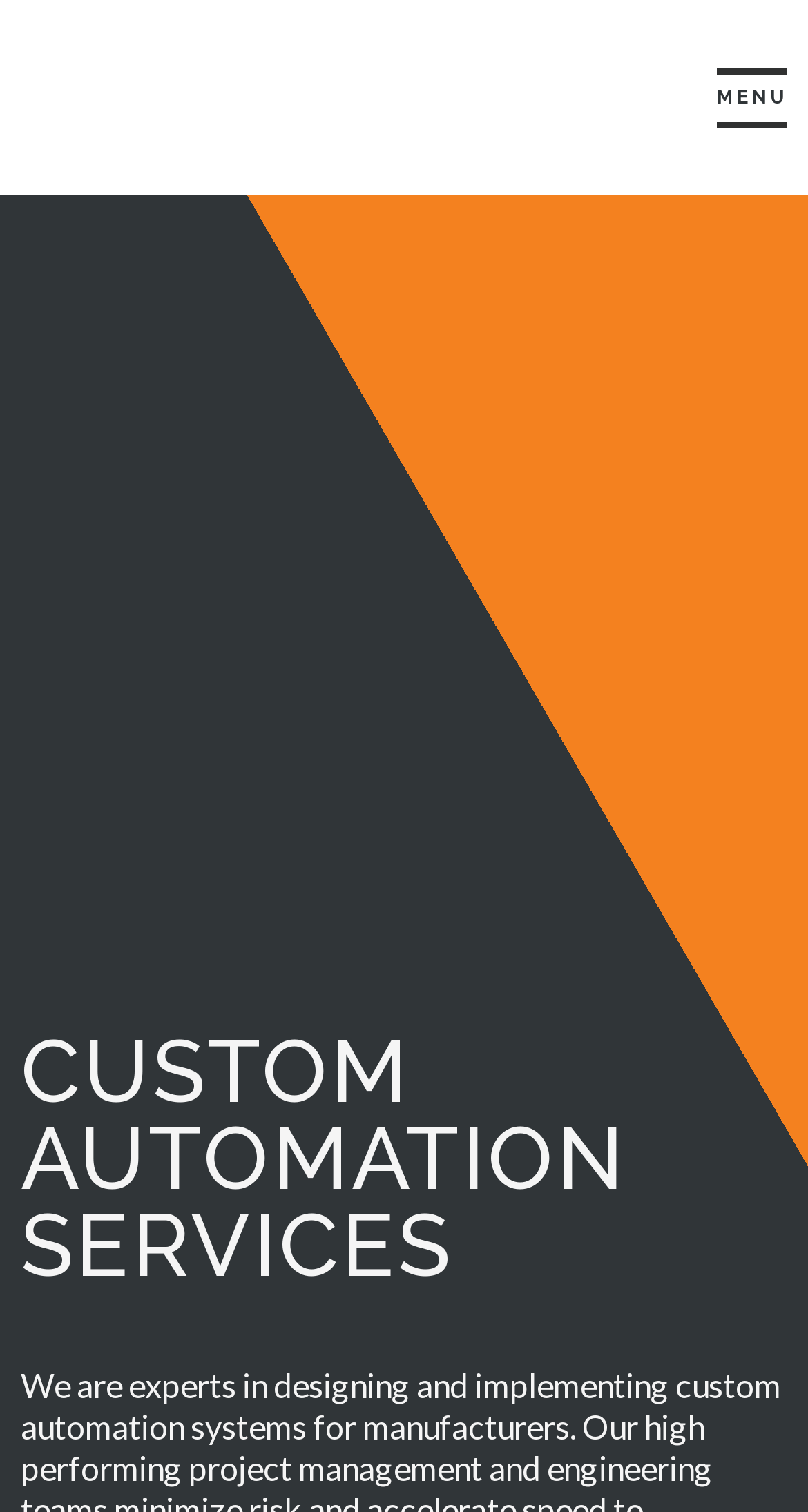Provide the bounding box coordinates of the UI element that matches the description: "Financial Controller Services".

None